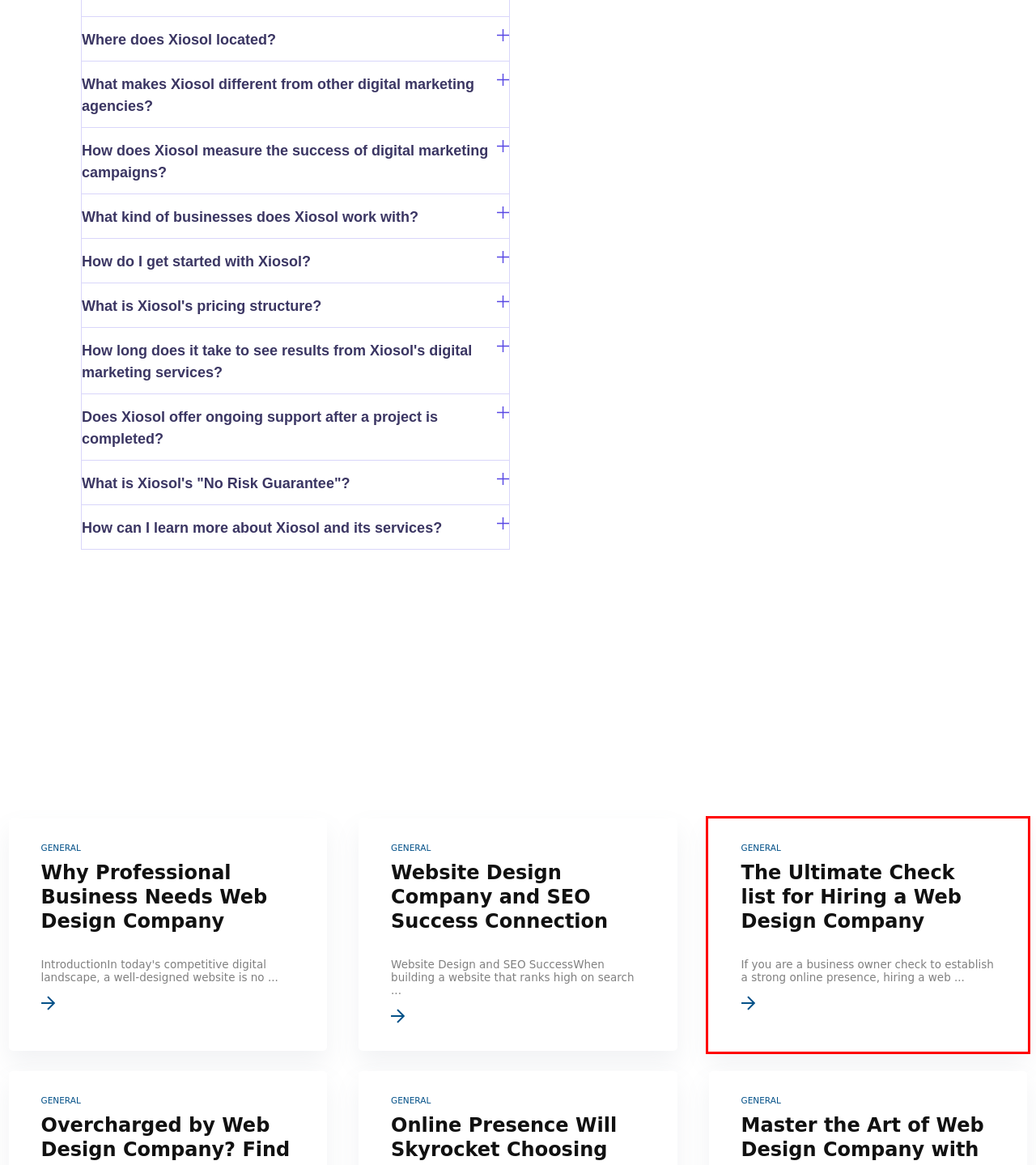Please examine the screenshot provided, which contains a red bounding box around a UI element. Select the webpage description that most accurately describes the new page displayed after clicking the highlighted element. Here are the candidates:
A. Elevate Your Brand With Xiosol Digital Agency! - Xiosol
B. Online Presence Will Skyrocket Choosing Web Company - Xiosol
C. Website Services - Xiosol
D. Search Engine Optimization (SEO Services) - Xiosol
E. Why Professional Business Needs Web Design Company - Xiosol
F. Overcharged By Web Design Company? Find Out Now! - Xiosol
G. Website Design Company And SEO Success Connection - Xiosol
H. Check List For Hiring A Web Design Company - Xiosol

H